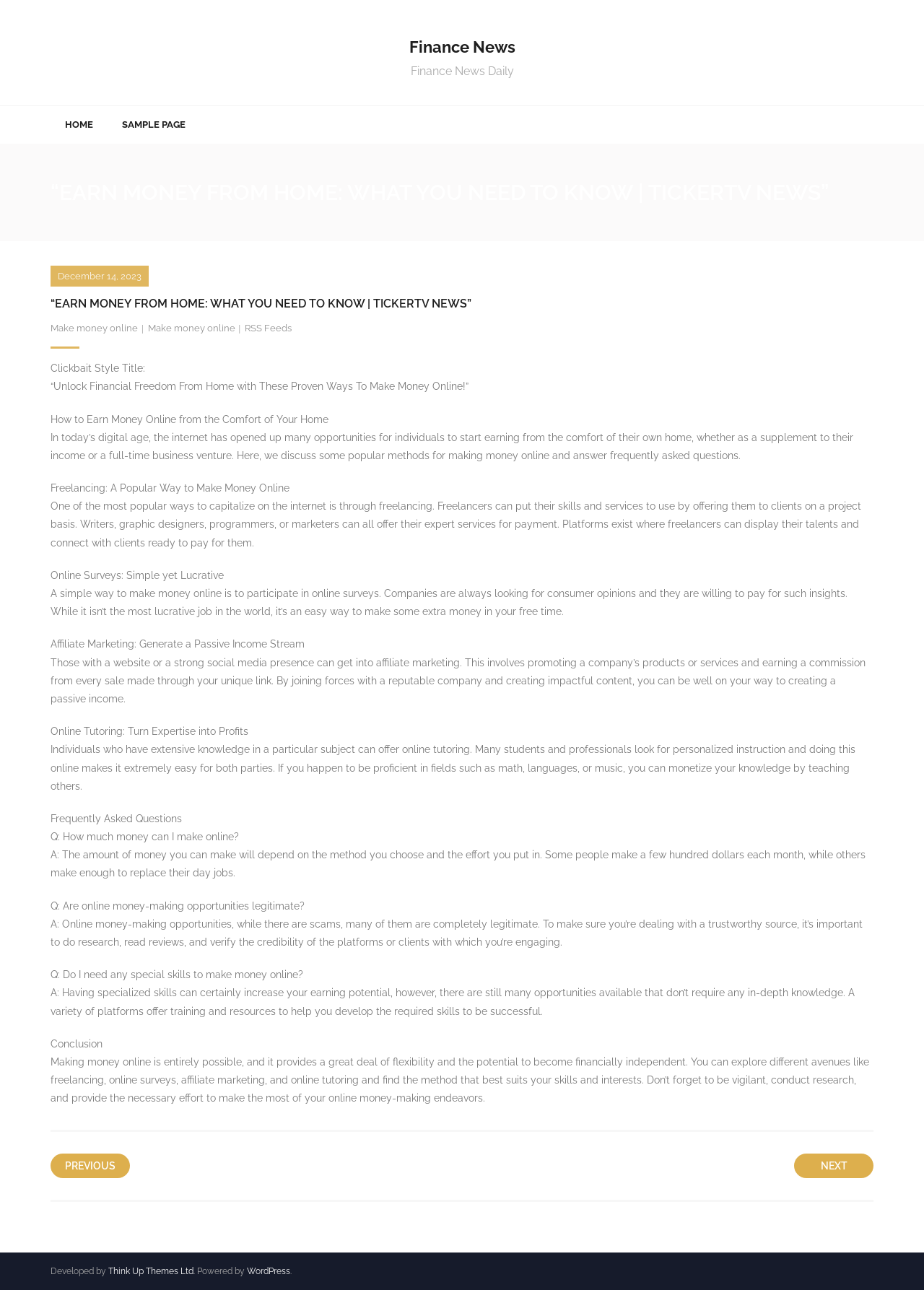What is the main topic of this webpage?
Using the screenshot, give a one-word or short phrase answer.

Earning money online